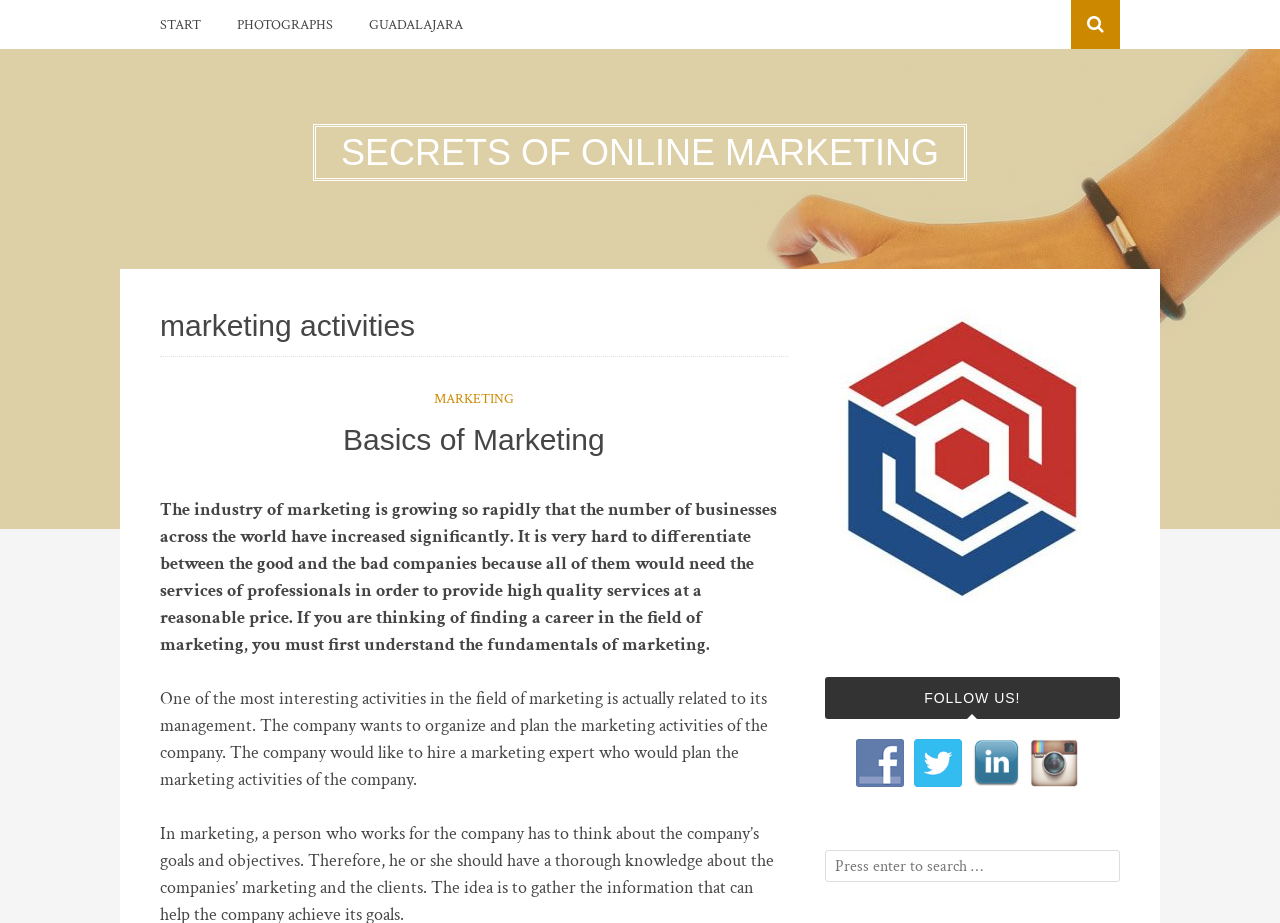Please locate the bounding box coordinates of the element's region that needs to be clicked to follow the instruction: "read about SECRETS OF ONLINE MARKETING". The bounding box coordinates should be provided as four float numbers between 0 and 1, i.e., [left, top, right, bottom].

[0.244, 0.134, 0.755, 0.196]